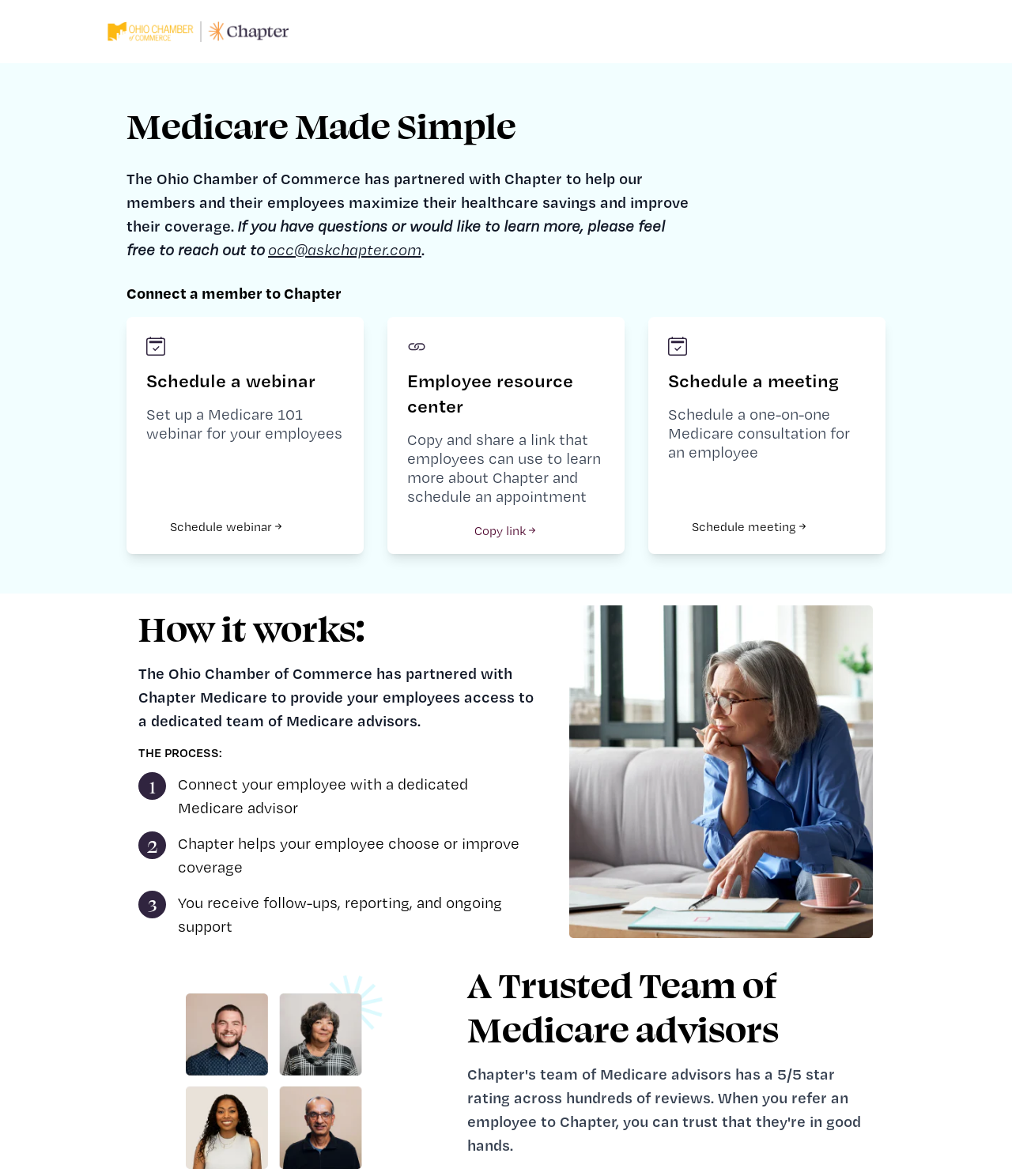Consider the image and give a detailed and elaborate answer to the question: 
How many steps are involved in the process?

The question asks about the number of steps involved in the process. From the webpage, we can see the headings '1', '2', and '3' which indicate the three steps involved in the process. Therefore, the answer is 3.